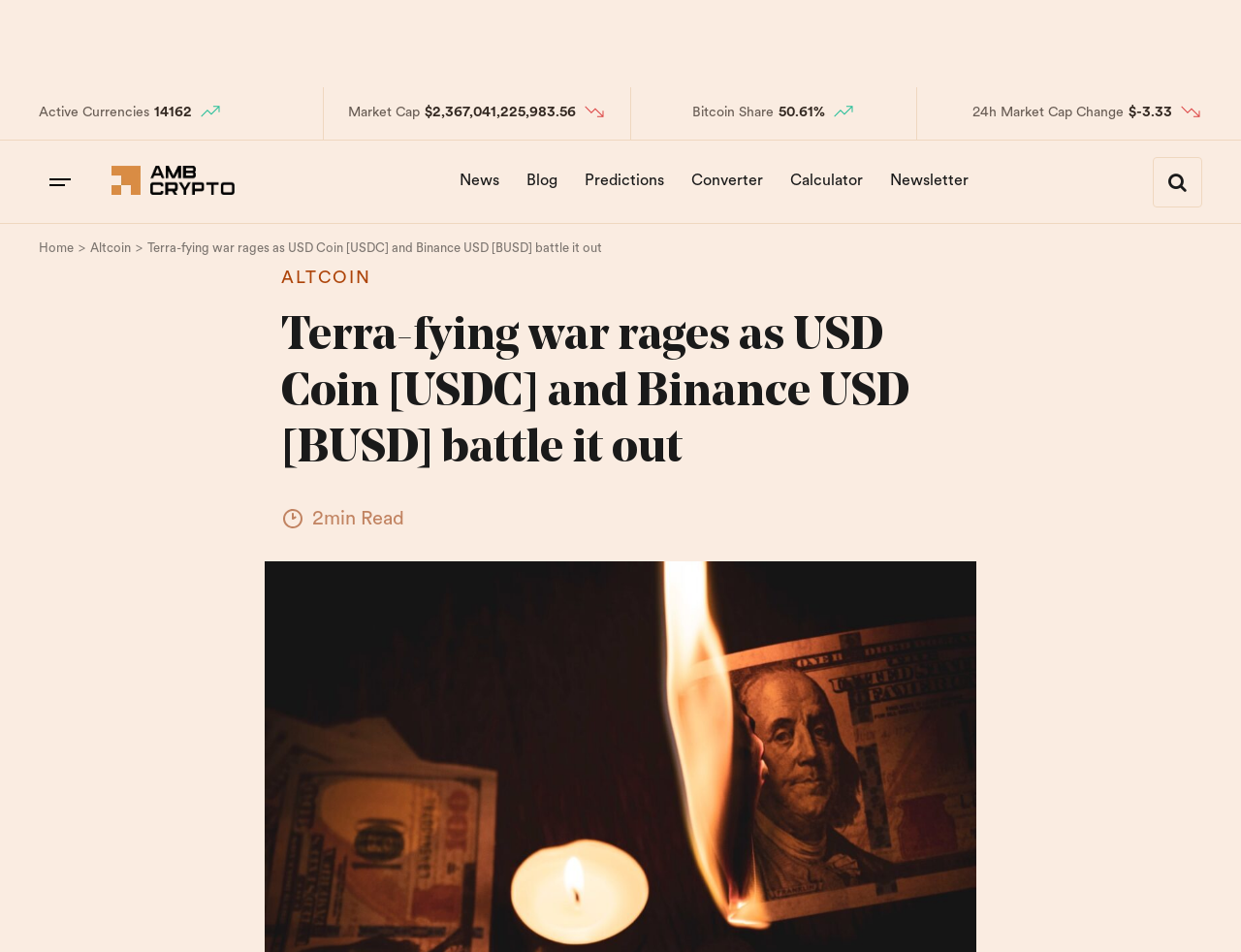How long does it take to read the article?
Based on the screenshot, answer the question with a single word or phrase.

2min